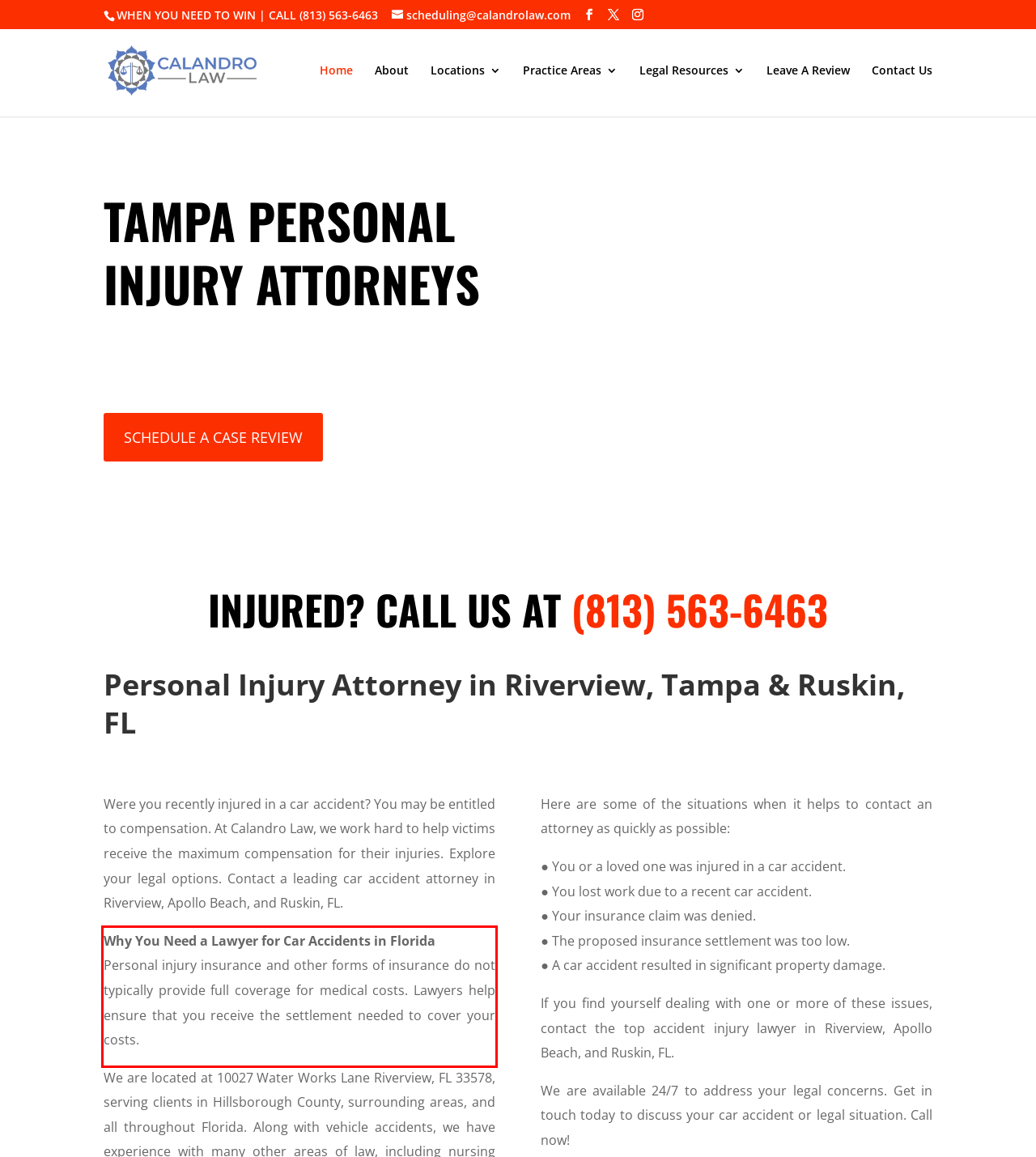You have a screenshot of a webpage with a red bounding box. Identify and extract the text content located inside the red bounding box.

Why You Need a Lawyer for Car Accidents in Florida Personal injury insurance and other forms of insurance do not typically provide full coverage for medical costs. Lawyers help ensure that you receive the settlement needed to cover your costs.